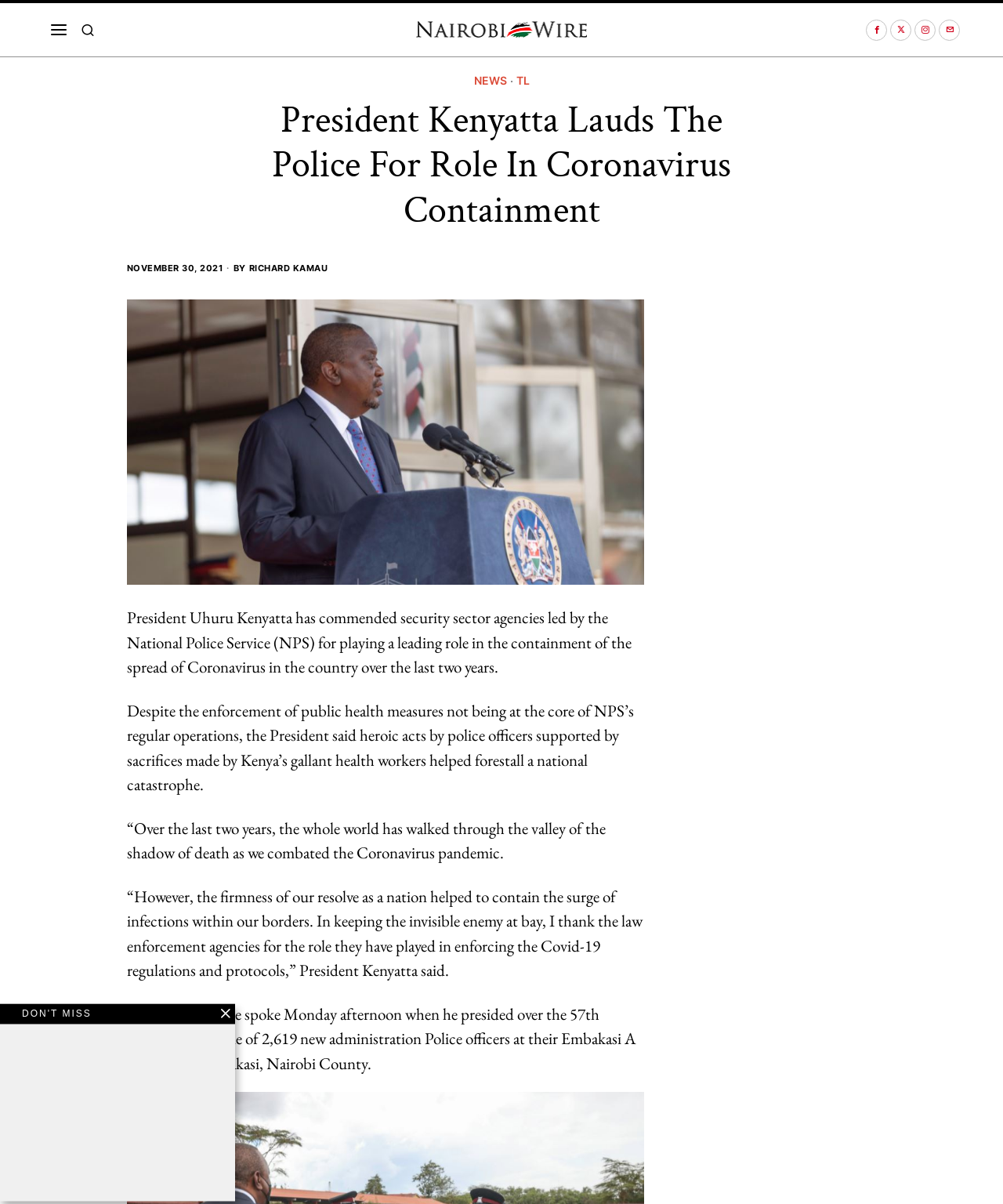Where did President Kenyatta speak on Monday afternoon?
Please respond to the question with as much detail as possible.

The question can be answered by reading the sentence 'The Head of State spoke Monday afternoon when he presided over the 57th passing out parade of 2,619 new administration Police officers at their Embakasi A Campus in Embakasi, Nairobi County.'